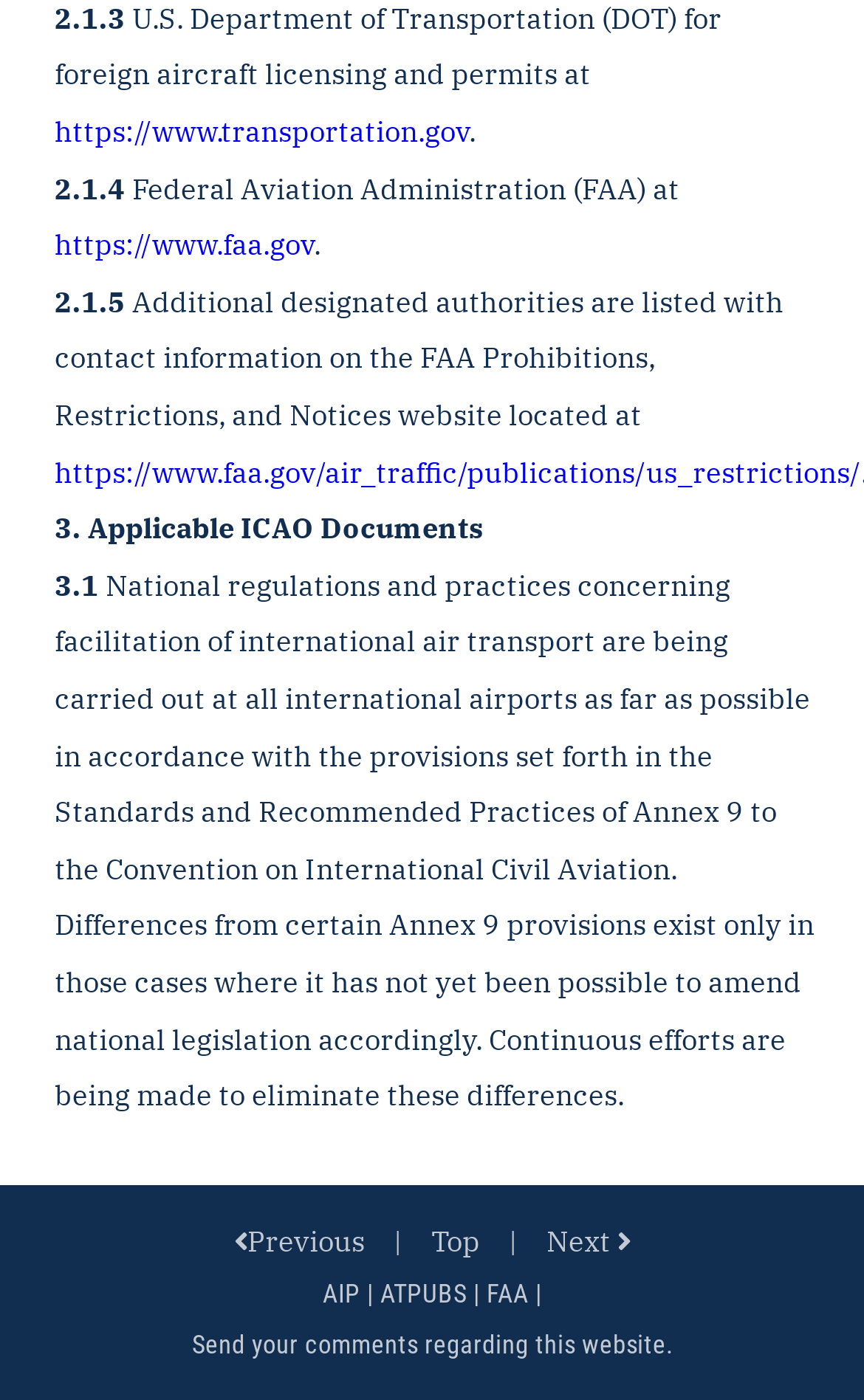Could you please study the image and provide a detailed answer to the question:
What is the purpose of the FAA Prohibitions, Restrictions, and Notices website?

The purpose of the FAA Prohibitions, Restrictions, and Notices website can be inferred from the text 'Additional designated authorities are listed with contact information on the FAA Prohibitions, Restrictions, and Notices website located at' which provides a link to the website.